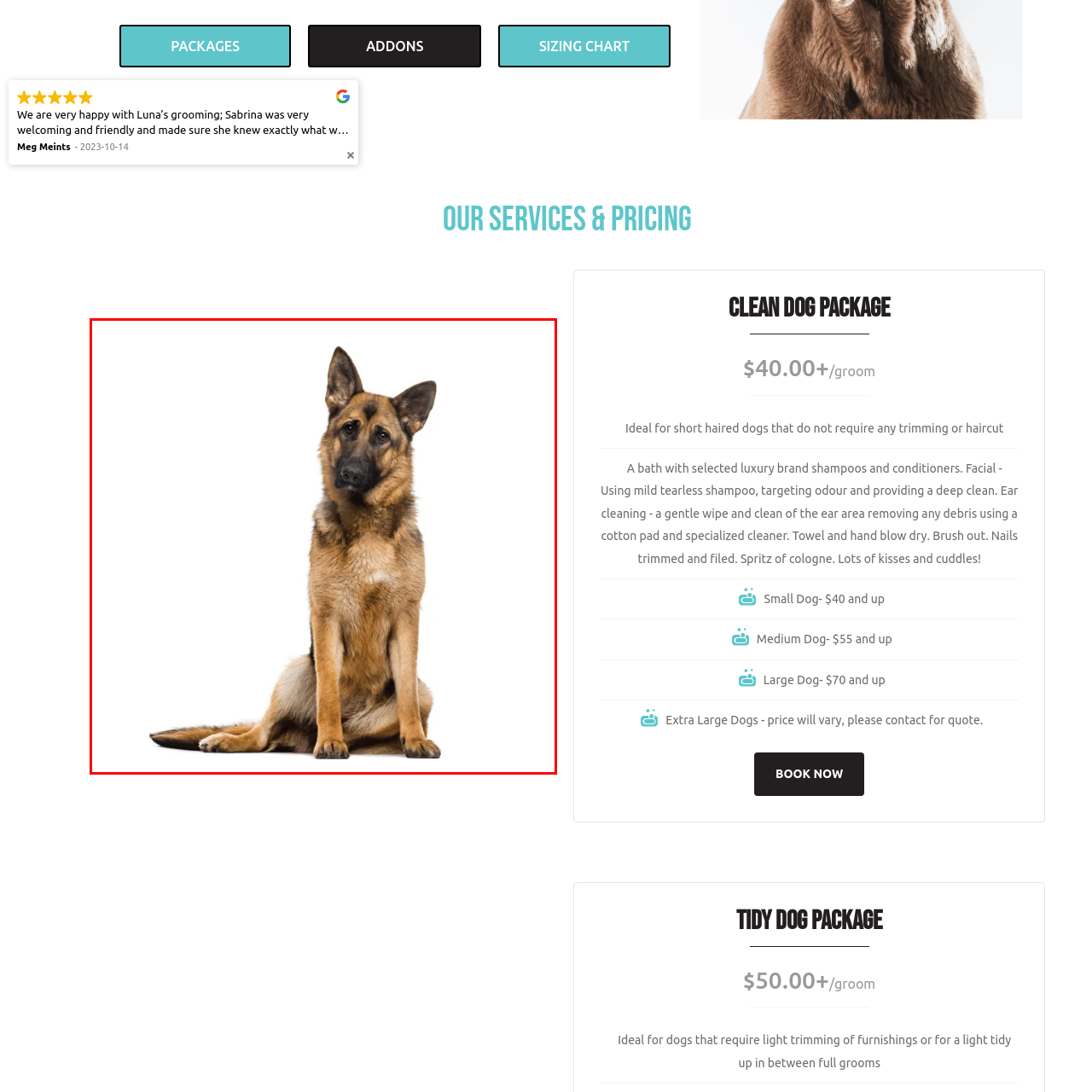Elaborate on the contents of the image highlighted by the red boundary in detail.

The image features a beautifully groomed German Shepherd, sitting attentively against a clean white backdrop. With its expressive eyes and perked ears, the dog exudes a sense of calm and confidence. The dog's fur is well-kept, showcasing a blend of rich brown tones and black markings, emphasizing its athletic build and lively personality. This portrayal aligns perfectly with the range of grooming services offered, such as the "Clean Dog Package," ideal for maintaining the appearance and hygiene of dogs that do not require extensive trimming. The image captures the essence of a well-cared-for pet, embodying the satisfaction that comes from professional grooming and the joy it brings to both pets and their owners.